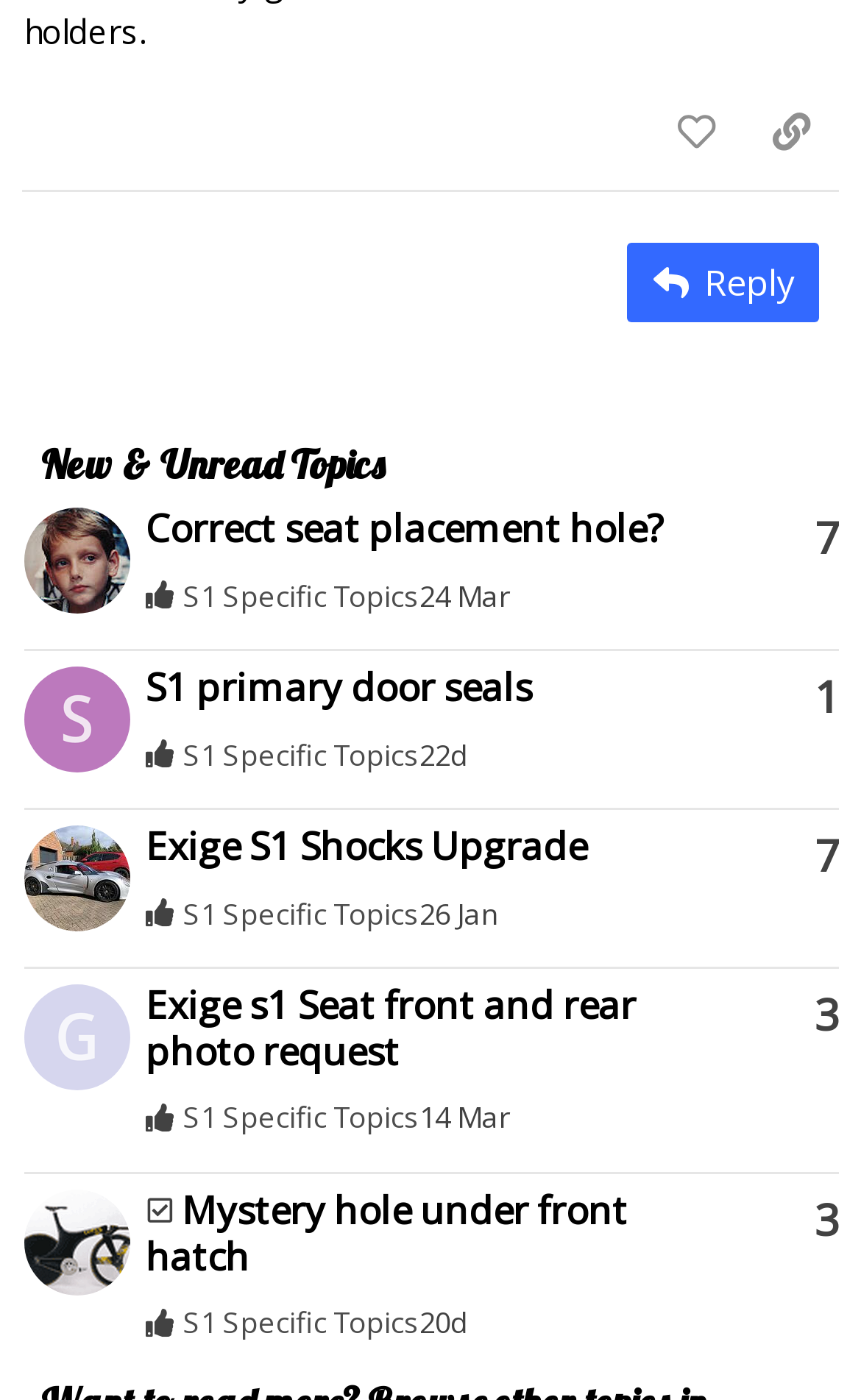Please indicate the bounding box coordinates for the clickable area to complete the following task: "Copy a link to this post to clipboard". The coordinates should be specified as four float numbers between 0 and 1, i.e., [left, top, right, bottom].

[0.864, 0.065, 0.974, 0.123]